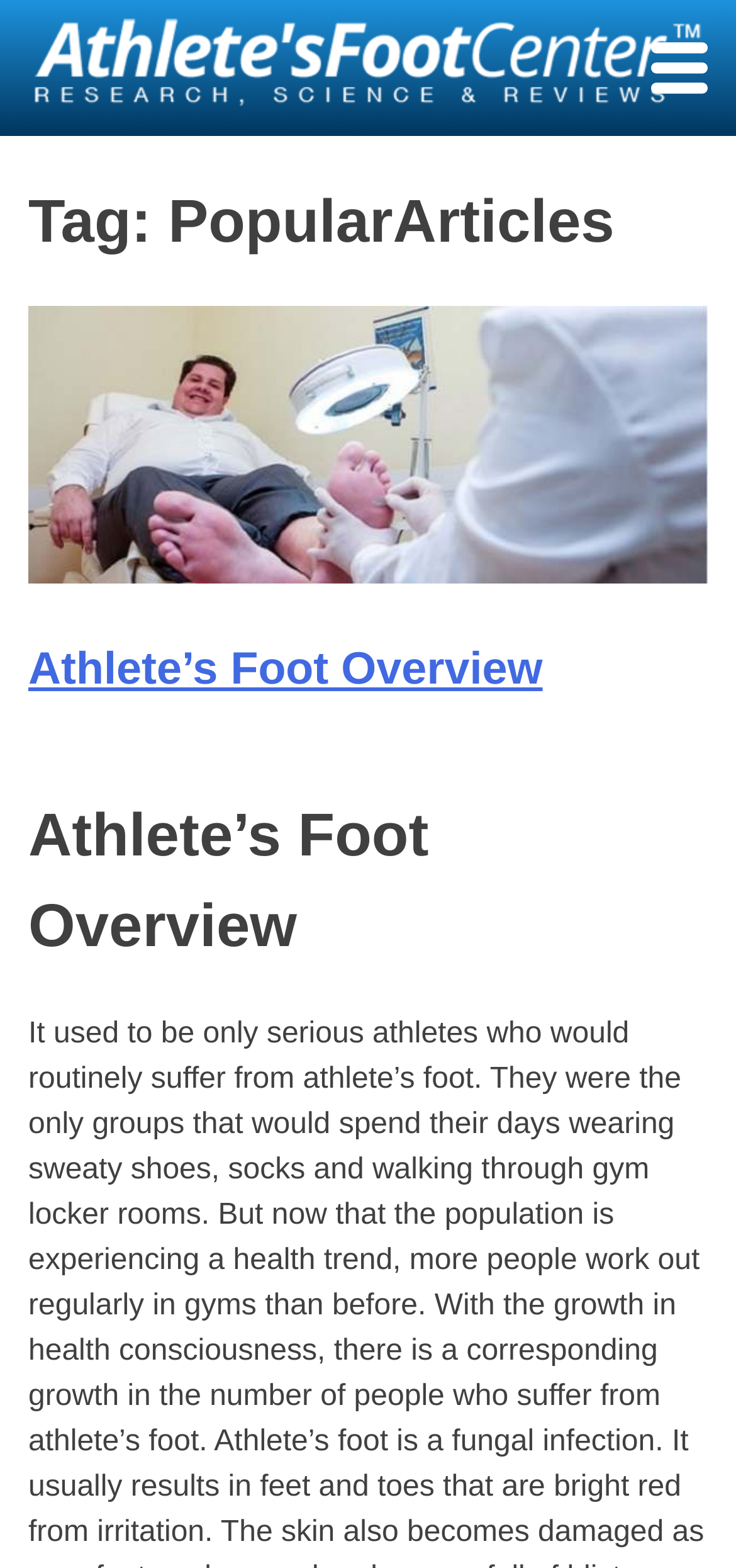How many articles are listed on the page? Observe the screenshot and provide a one-word or short phrase answer.

At least 2